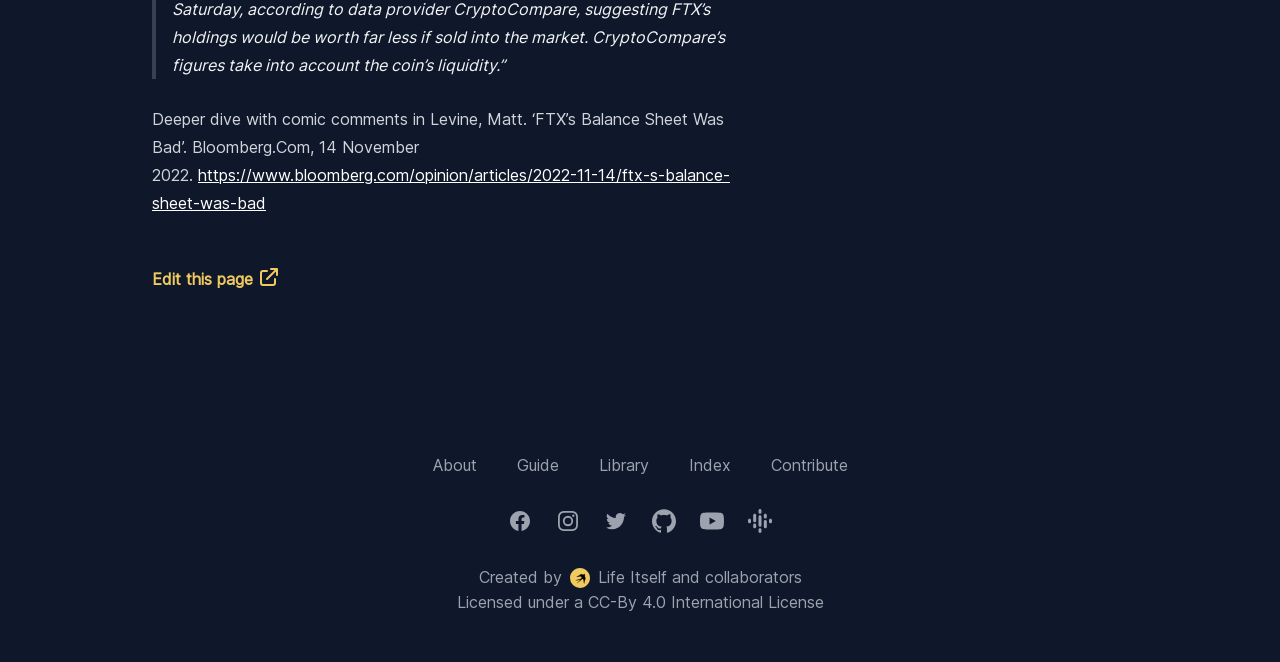Please answer the following question using a single word or phrase: 
How many social media links are present in the footer?

6